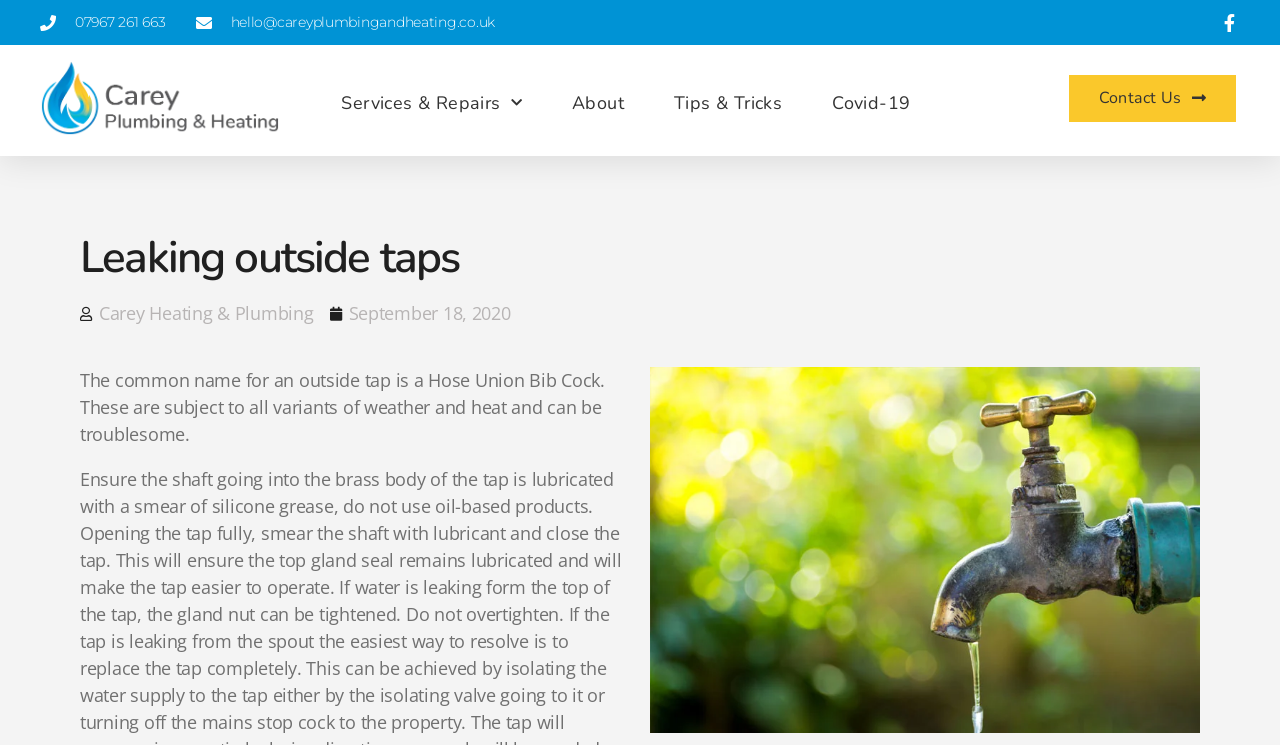Given the element description Contact Us, identify the bounding box coordinates for the UI element on the webpage screenshot. The format should be (top-left x, top-left y, bottom-right x, bottom-right y), with values between 0 and 1.

[0.835, 0.1, 0.966, 0.163]